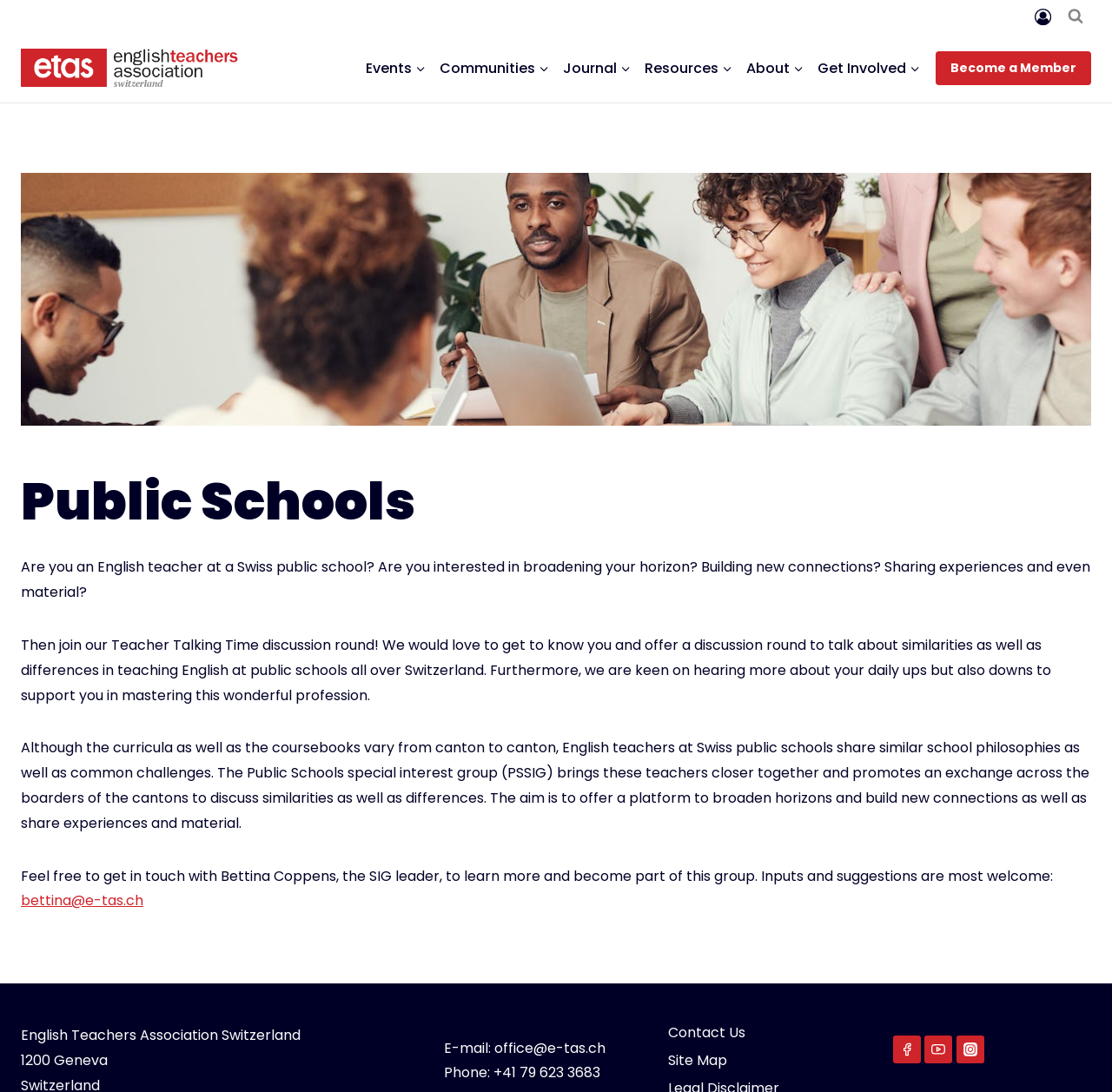Identify the coordinates of the bounding box for the element that must be clicked to accomplish the instruction: "Go to events".

[0.323, 0.047, 0.389, 0.078]